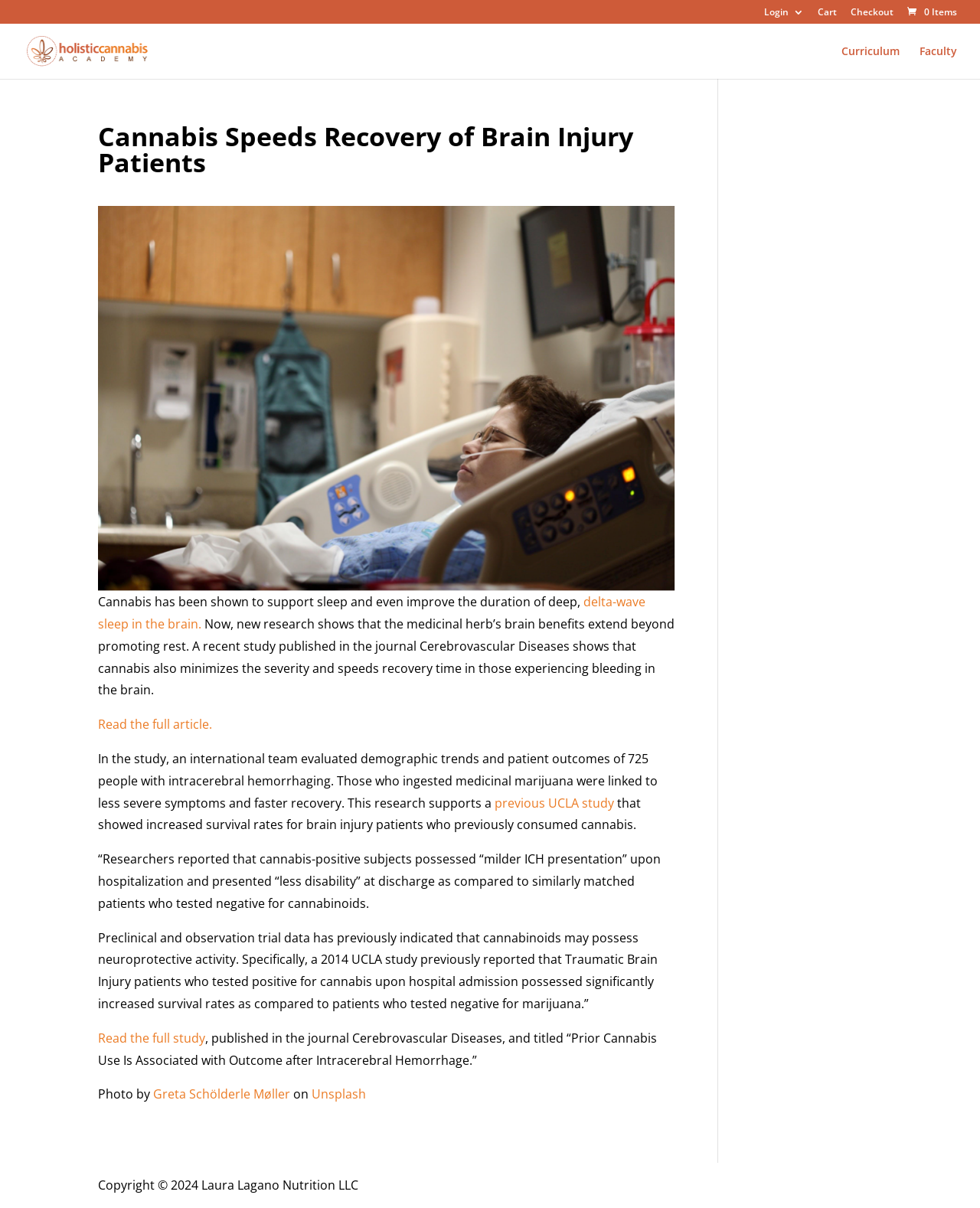Construct a thorough caption encompassing all aspects of the webpage.

The webpage is about the benefits of cannabis, specifically its ability to support sleep and improve the duration of deep sleep. The page is divided into several sections. At the top, there are several links, including "Login", "Cart", "Checkout", and "Laura Lagano Wellness", which is accompanied by an image. 

Below these links, there is a search box and several more links, including "Curriculum" and "Faculty". The main content of the page is an article with a heading "Cannabis Speeds Recovery of Brain Injury Patients". The article is accompanied by a figure, which is likely an image. 

The article itself is divided into several paragraphs. The first paragraph discusses how cannabis has been shown to support sleep and improve the duration of deep sleep. The second paragraph talks about a recent study that found cannabis to minimize the severity and speed recovery time in those experiencing bleeding in the brain. 

The article continues to discuss the study, including its findings and implications. There are several links throughout the article, including "Read the full article" and "Read the full study". The article also includes quotes from the study and references to previous research. 

At the bottom of the page, there is a photo credit, which includes a link to the photographer's profile on Unsplash. Finally, there is a copyright notice at the very bottom of the page, which states "Copyright © 2024 Laura Lagano Nutrition LLC".